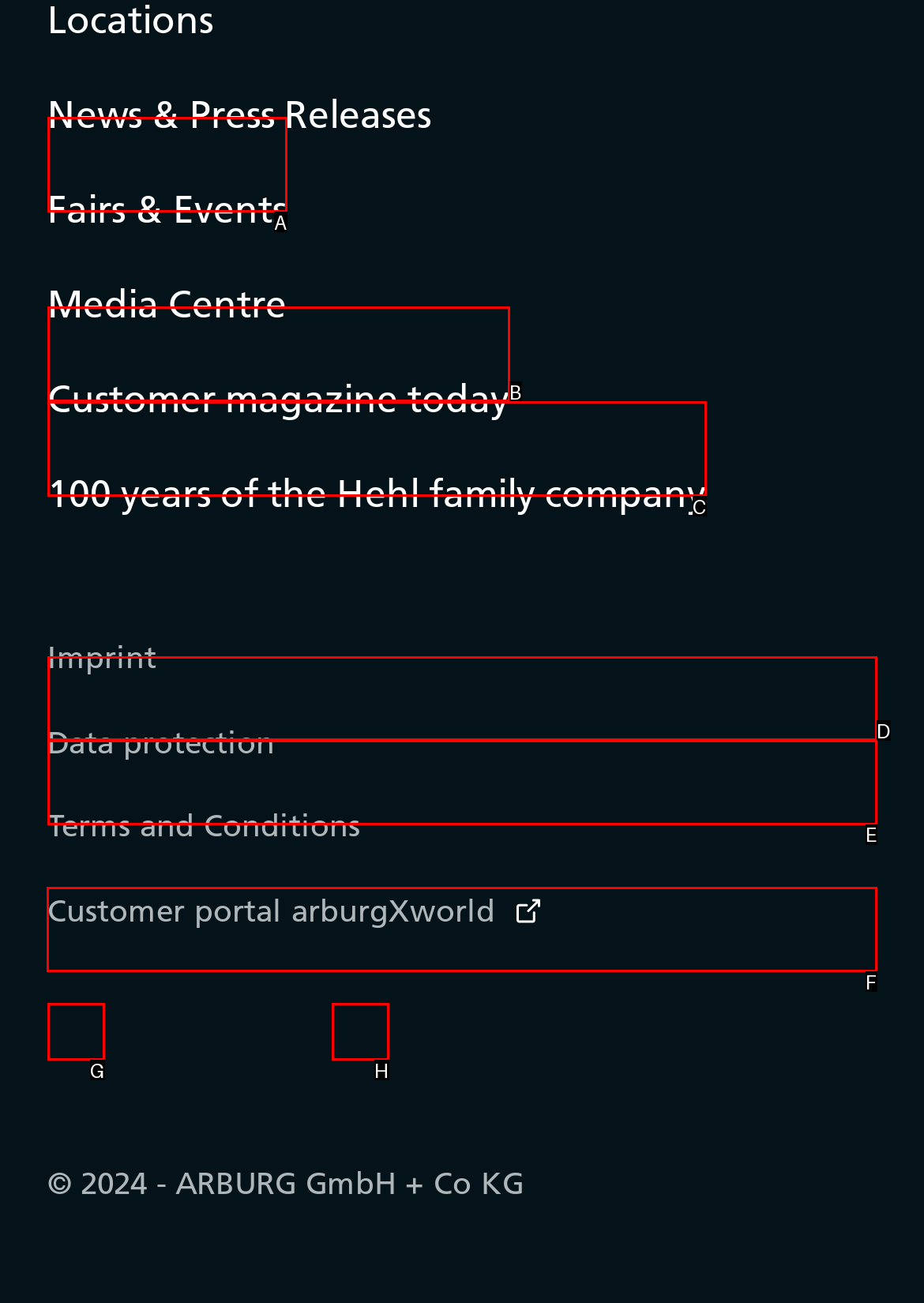Determine the letter of the UI element I should click on to complete the task: Go to the previous month from the provided choices in the screenshot.

None